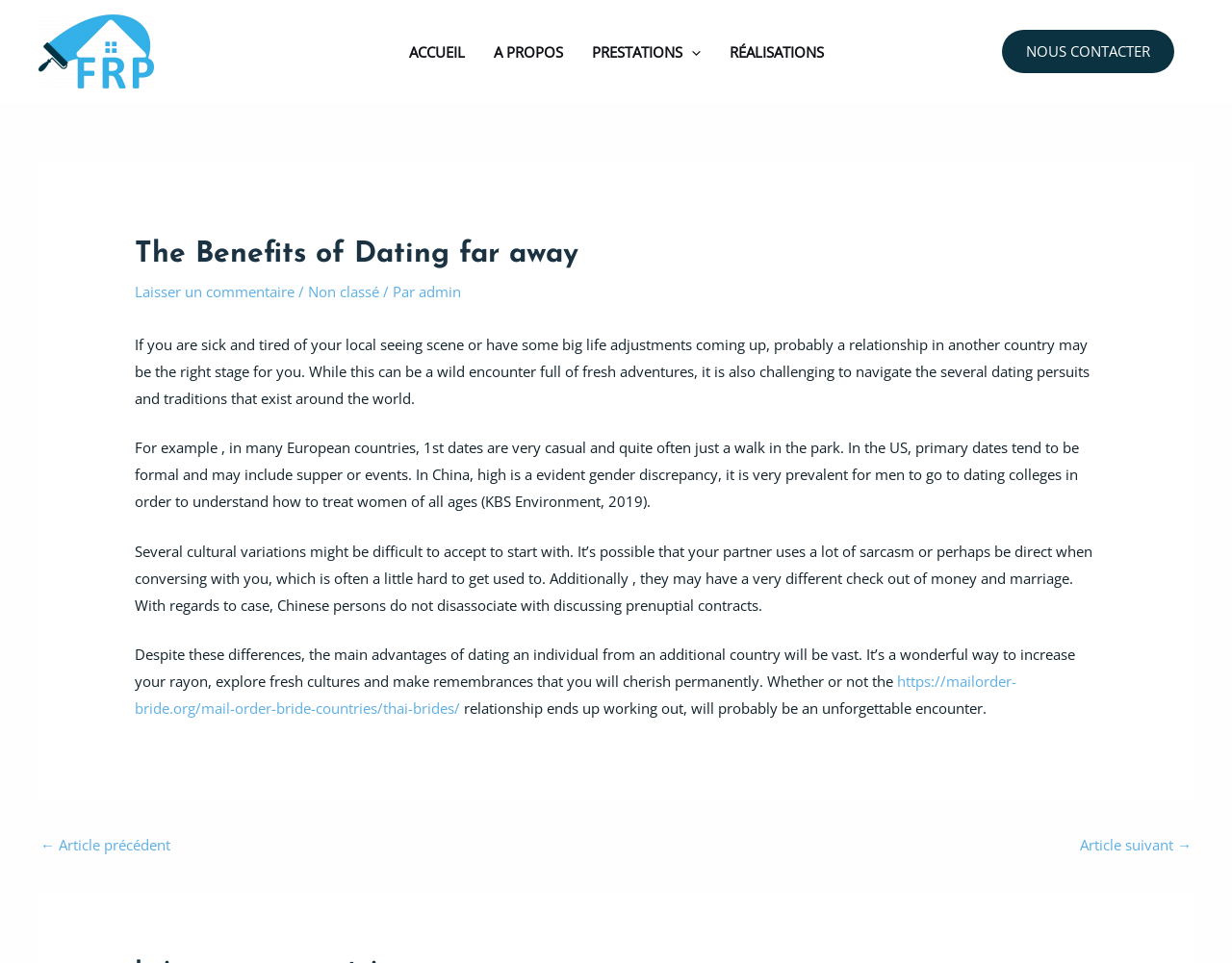What is the tone of the first date in many European countries?
Answer the question with a thorough and detailed explanation.

The article states that in many European countries, first dates are very casual and often just a walk in the park, which suggests a relaxed and informal atmosphere.